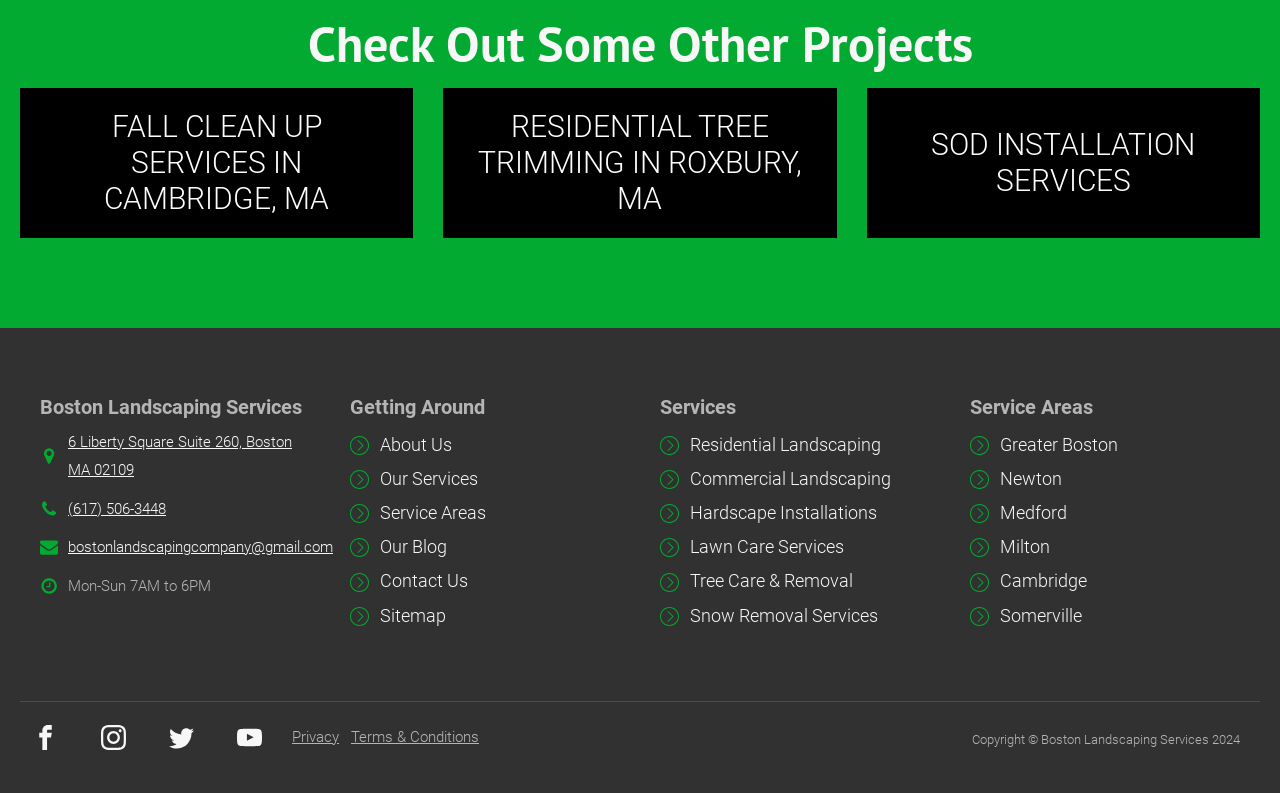What is the service area listed below 'Greater Boston'?
Answer briefly with a single word or phrase based on the image.

Newton